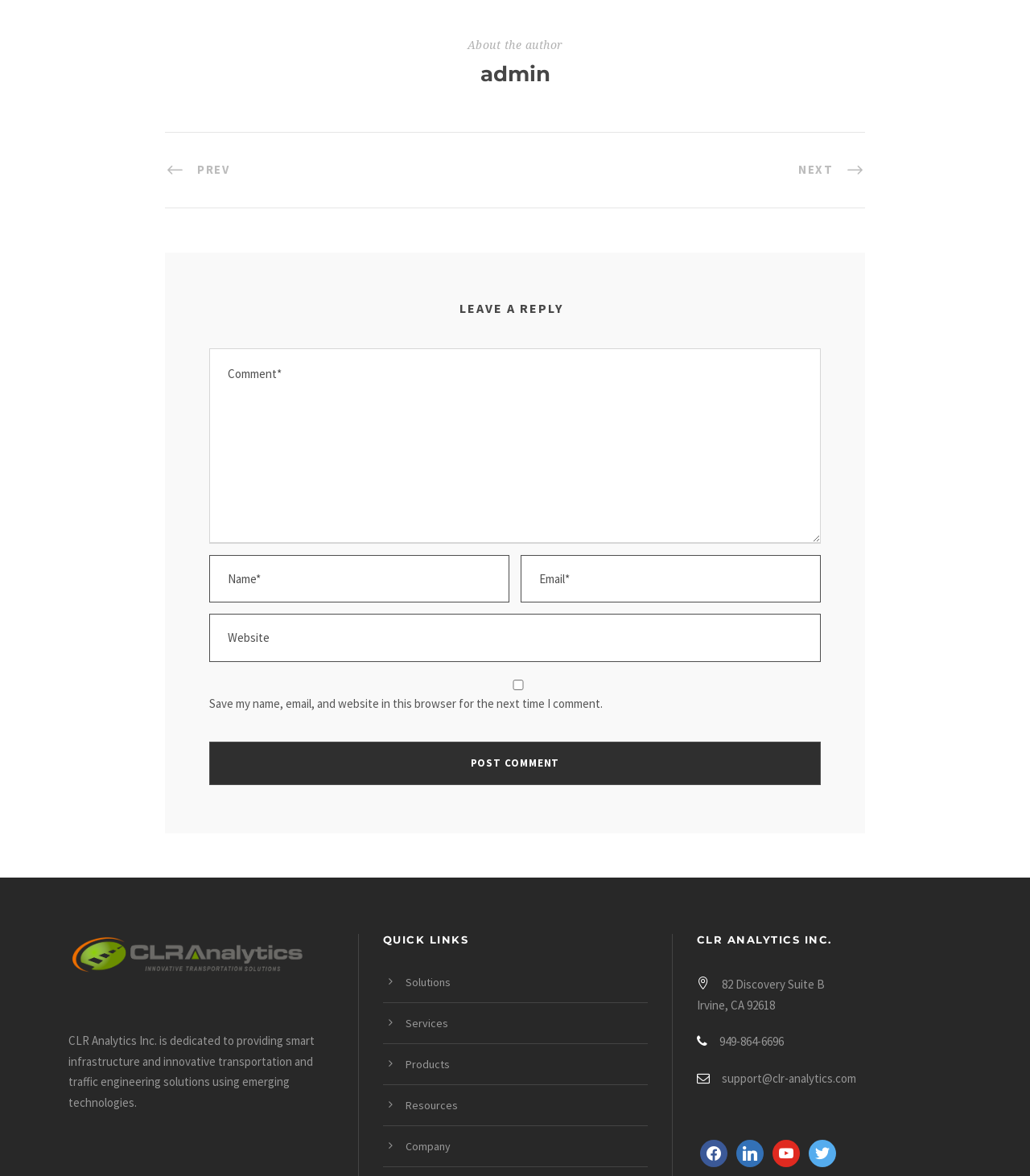Please specify the bounding box coordinates of the area that should be clicked to accomplish the following instruction: "Check out". The coordinates should consist of four float numbers between 0 and 1, i.e., [left, top, right, bottom].

None